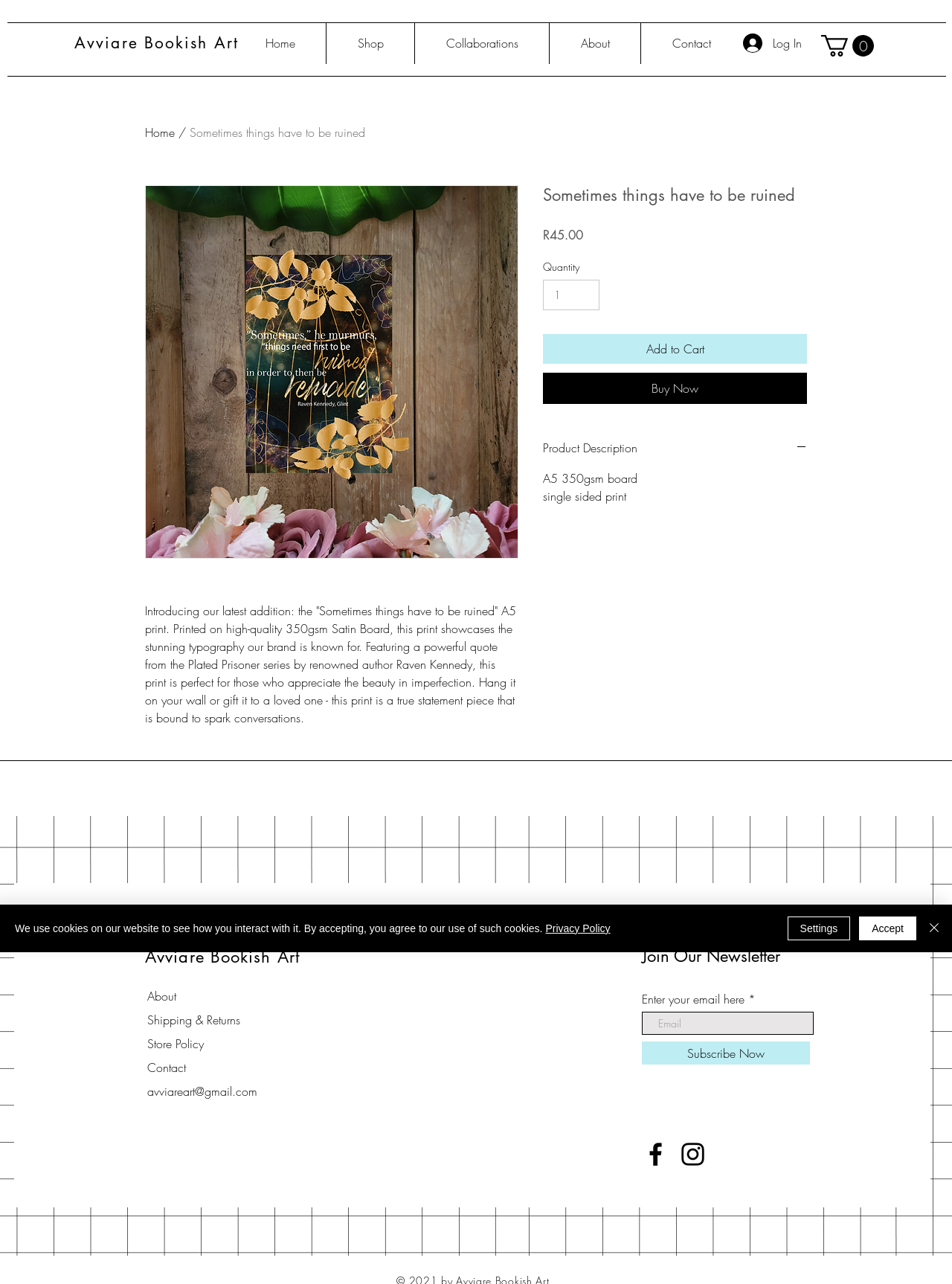Answer the question below using just one word or a short phrase: 
What is the price of the 'Sometimes things have to be ruined' A5 print?

R45.00